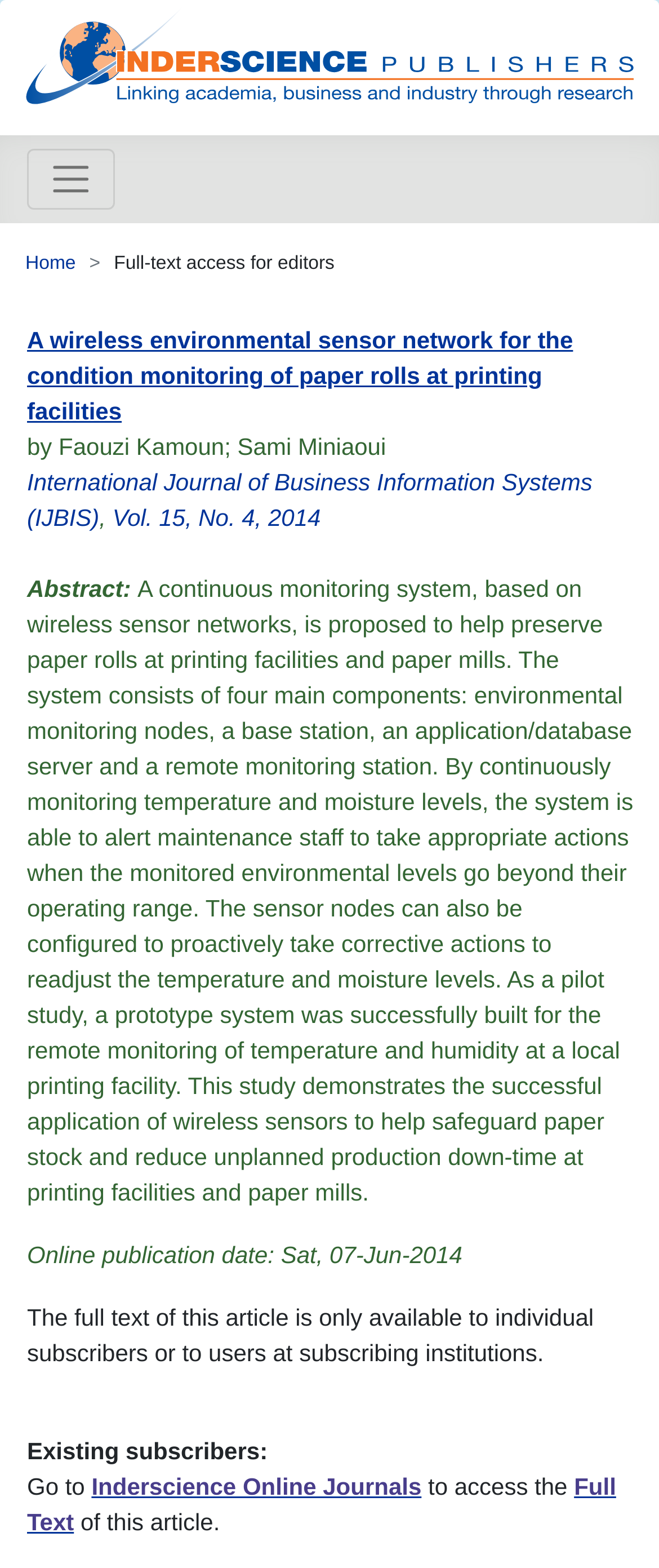Determine the bounding box of the UI component based on this description: "Full Text". The bounding box coordinates should be four float values between 0 and 1, i.e., [left, top, right, bottom].

[0.041, 0.939, 0.935, 0.979]